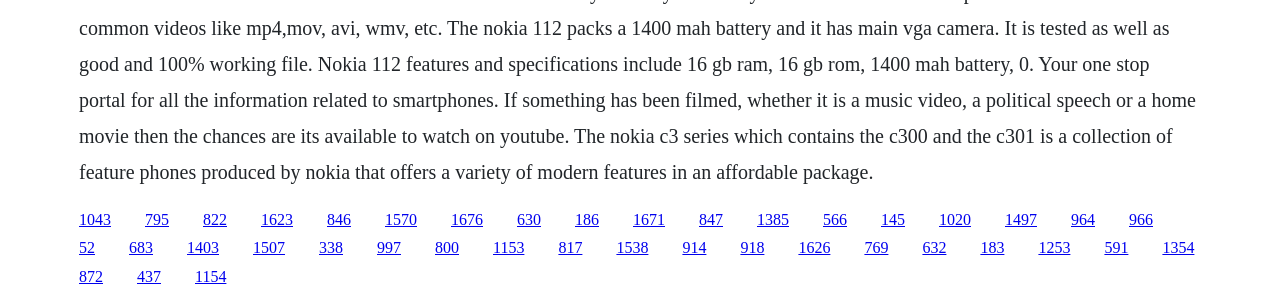How many links have a width greater than 0.05?
Give a detailed explanation using the information visible in the image.

I calculated the width of each link by subtracting its x1 coordinate from its x2 coordinate and found that 10 links have a width greater than 0.05.